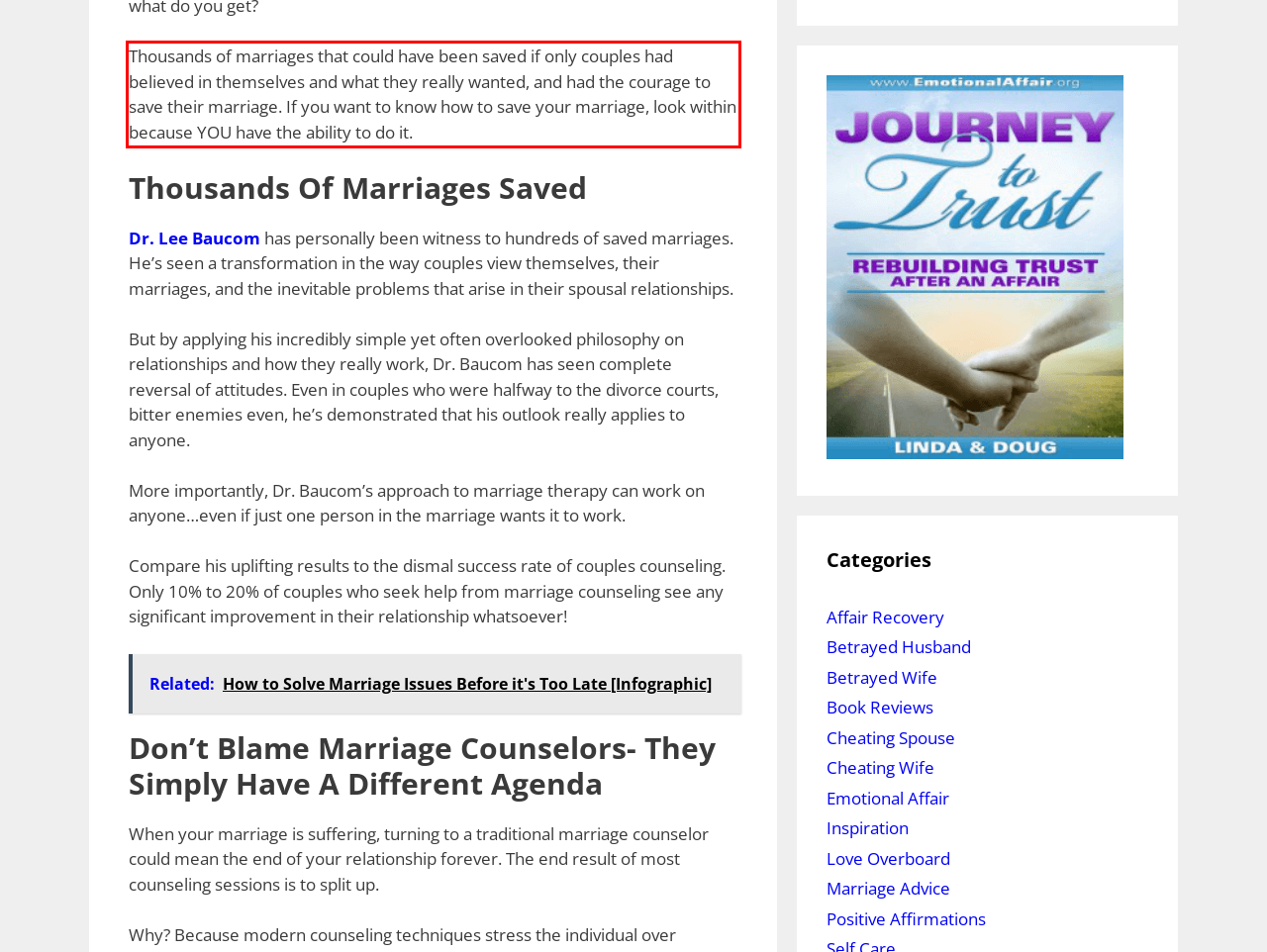Please identify and extract the text content from the UI element encased in a red bounding box on the provided webpage screenshot.

Thousands of marriages that could have been saved if only couples had believed in themselves and what they really wanted, and had the courage to save their marriage. If you want to know how to save your marriage, look within because YOU have the ability to do it.